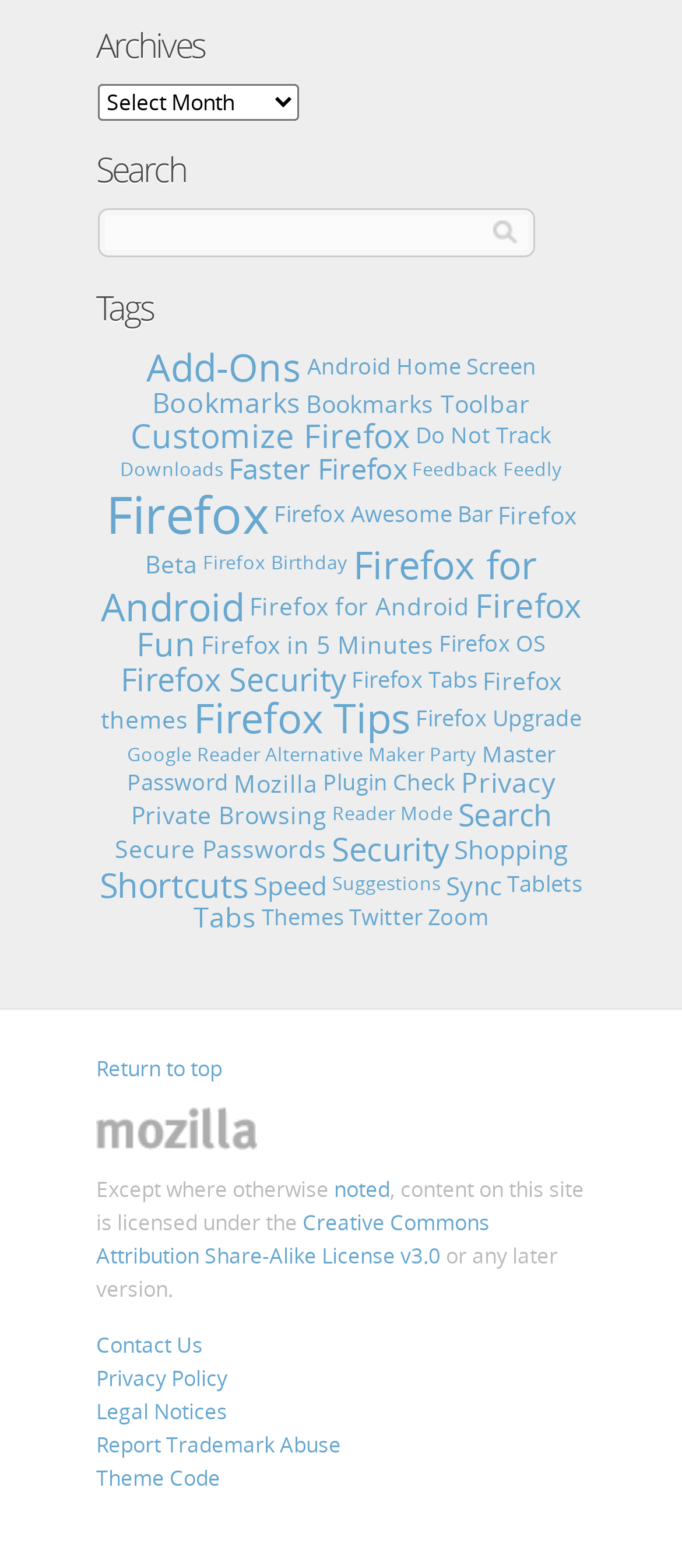Determine the bounding box for the UI element that matches this description: "April 19, 2023".

None